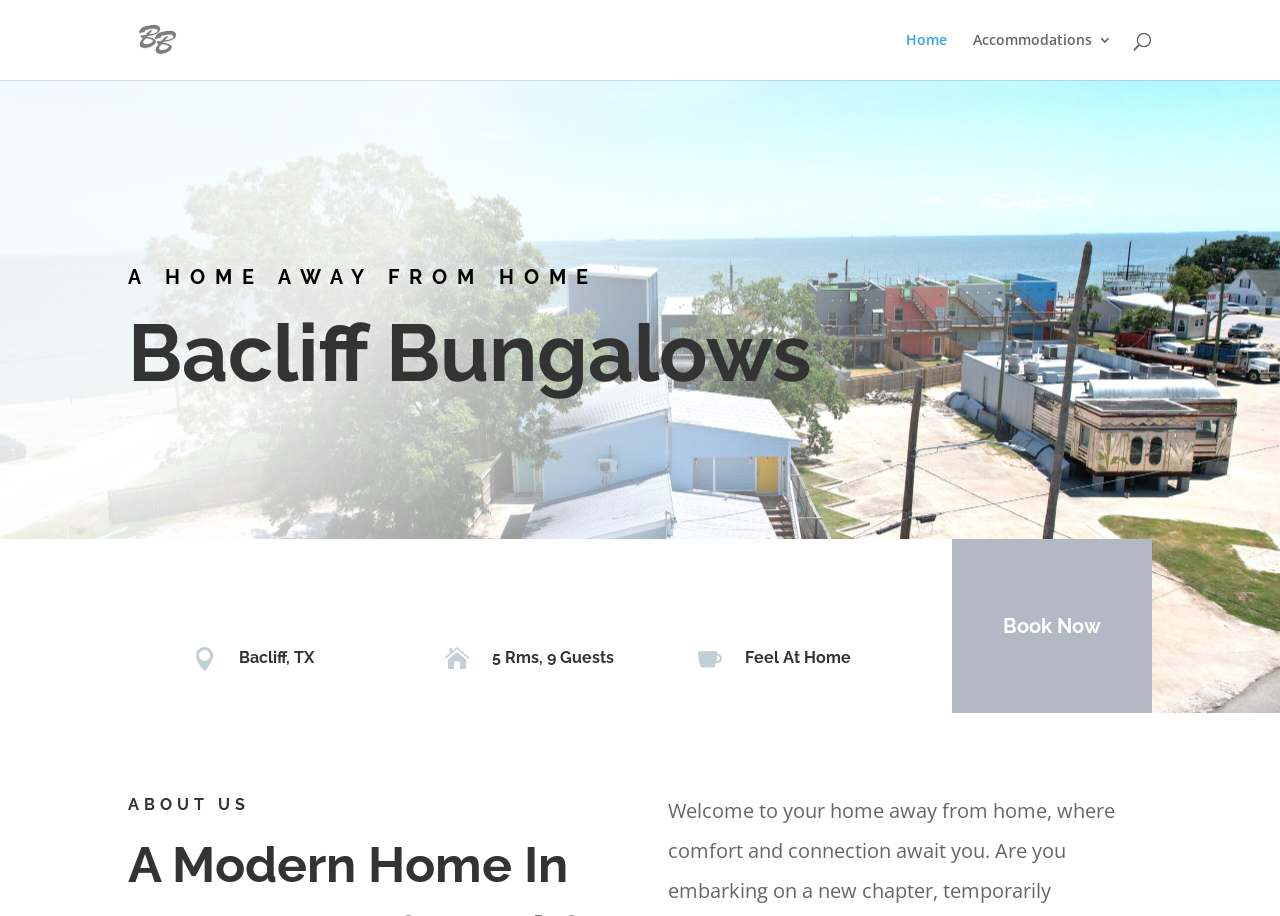What is the call-to-action button?
Please look at the screenshot and answer in one word or a short phrase.

Book Now